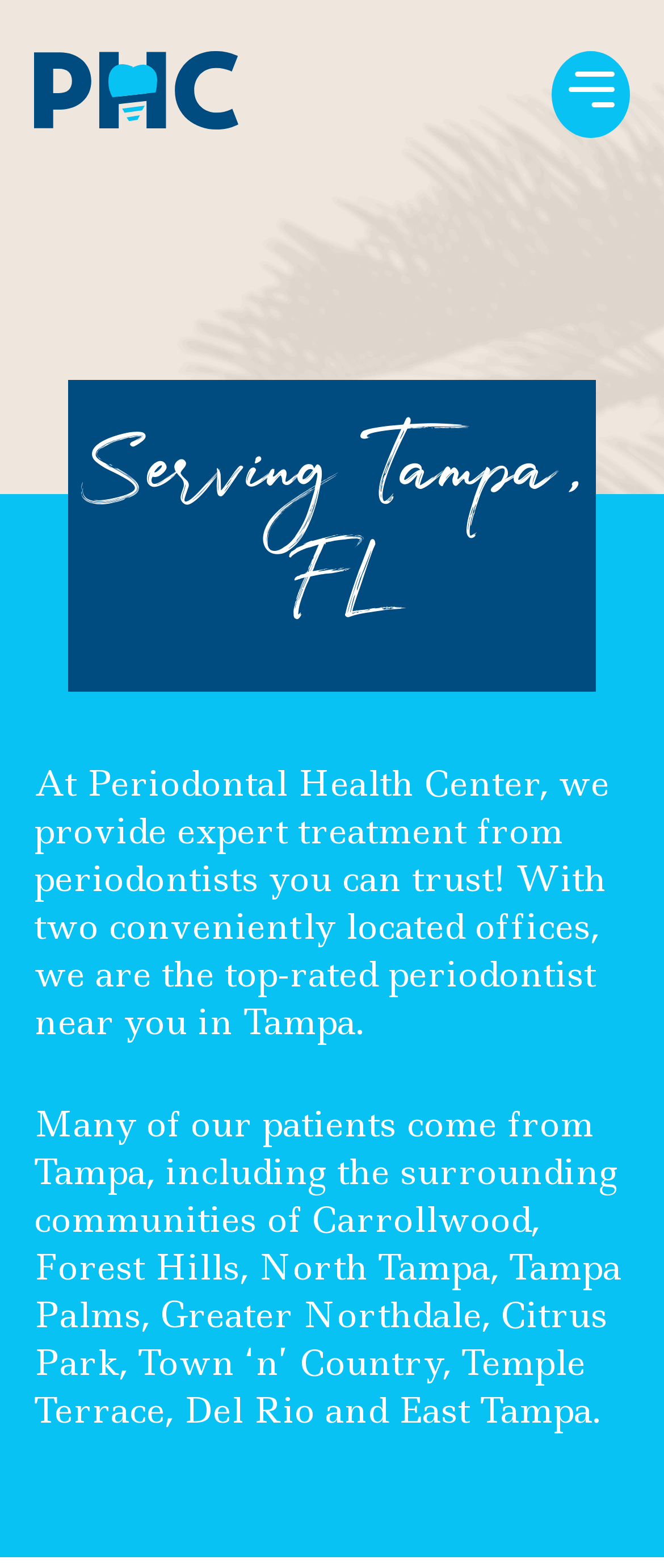Extract the bounding box coordinates for the described element: "parent_node: 727.847.1239". The coordinates should be represented as four float numbers between 0 and 1: [left, top, right, bottom].

[0.831, 0.033, 0.949, 0.088]